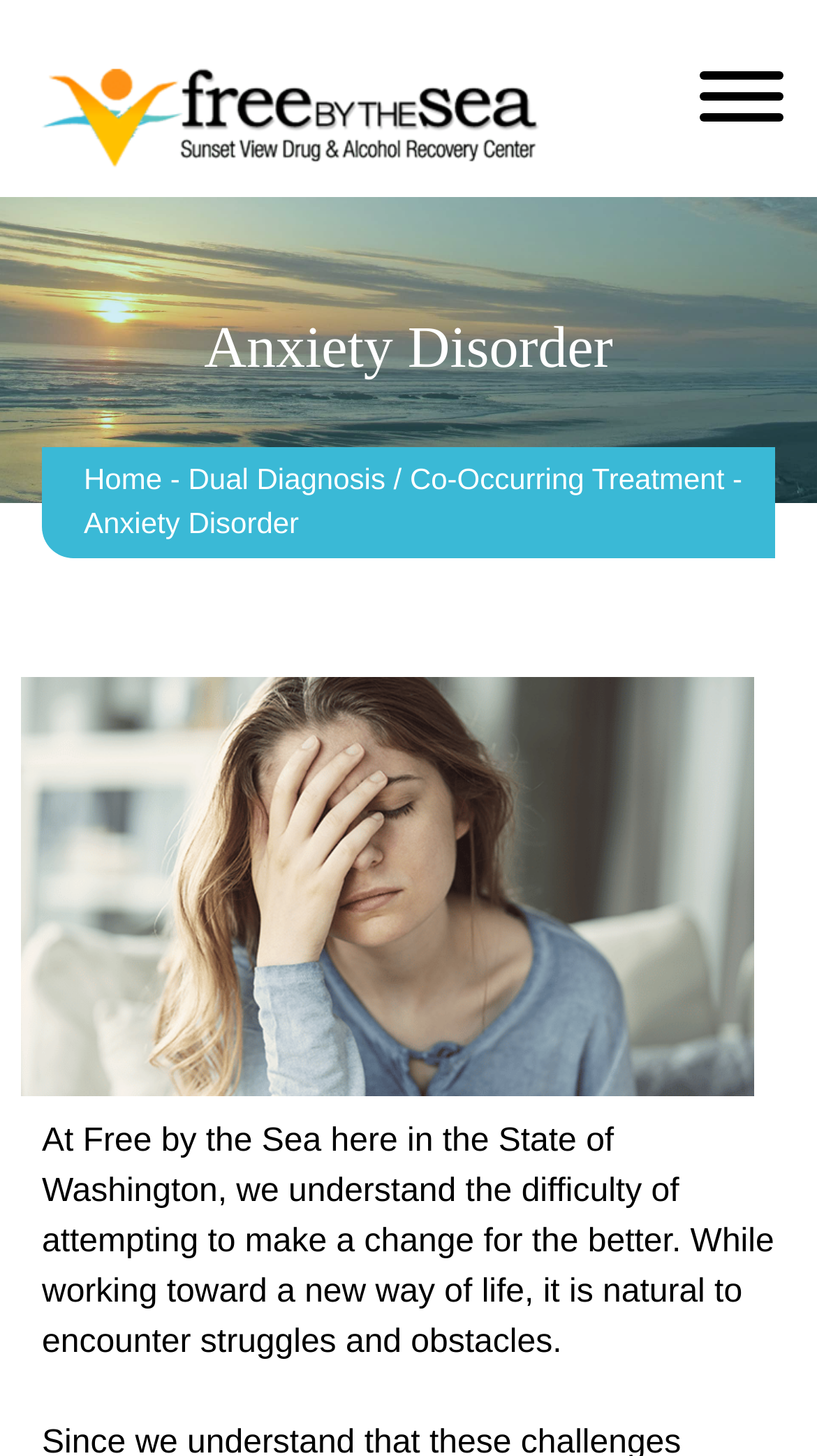What is the relationship between anxiety disorder and substance abuse?
Give a detailed response to the question by analyzing the screenshot.

Although it is not explicitly stated on this webpage, the context of the webpage and the mention of 'Dual Diagnosis / Co-Occurring Treatment' in the link suggests that anxiety disorder and substance abuse are often related and can occur together.